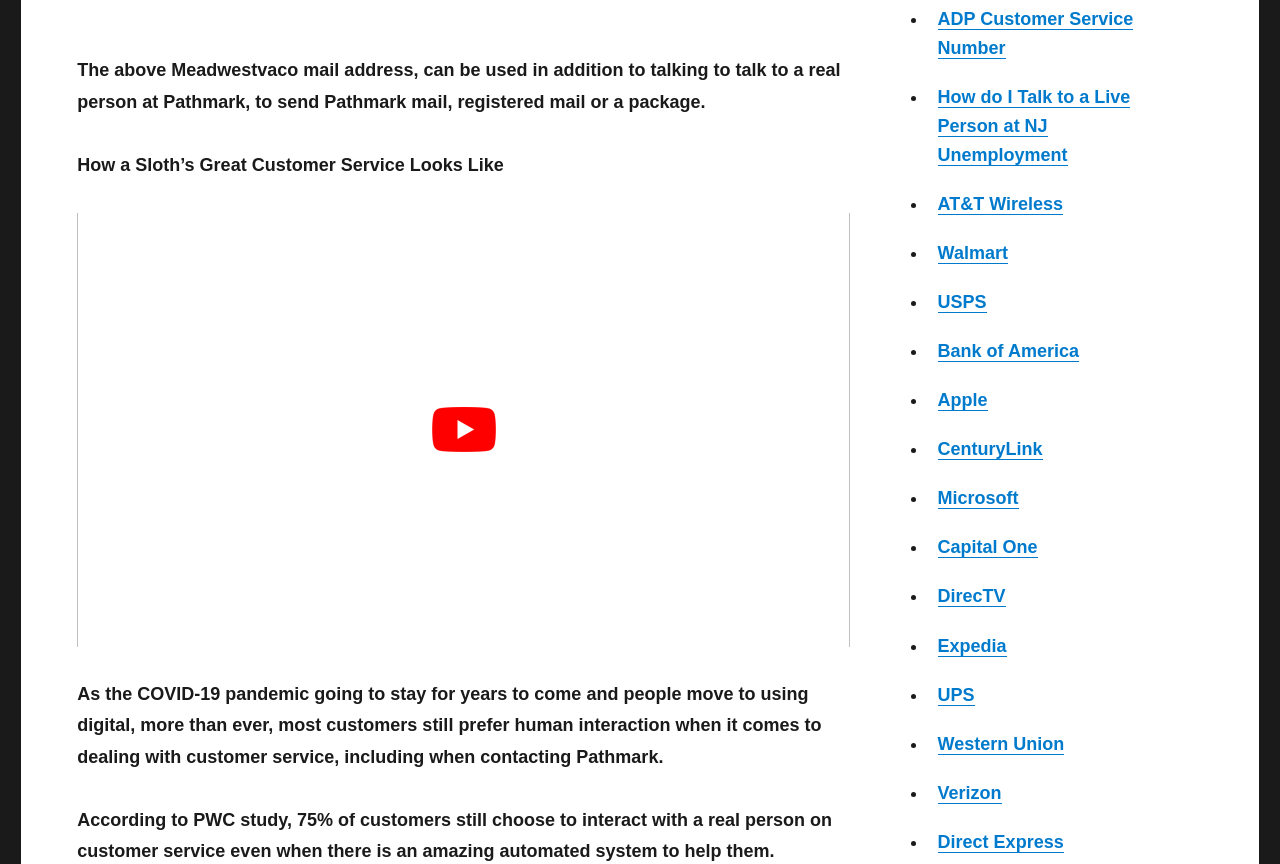Determine the bounding box coordinates (top-left x, top-left y, bottom-right x, bottom-right y) of the UI element described in the following text: AT&T Wireless

[0.732, 0.224, 0.831, 0.248]